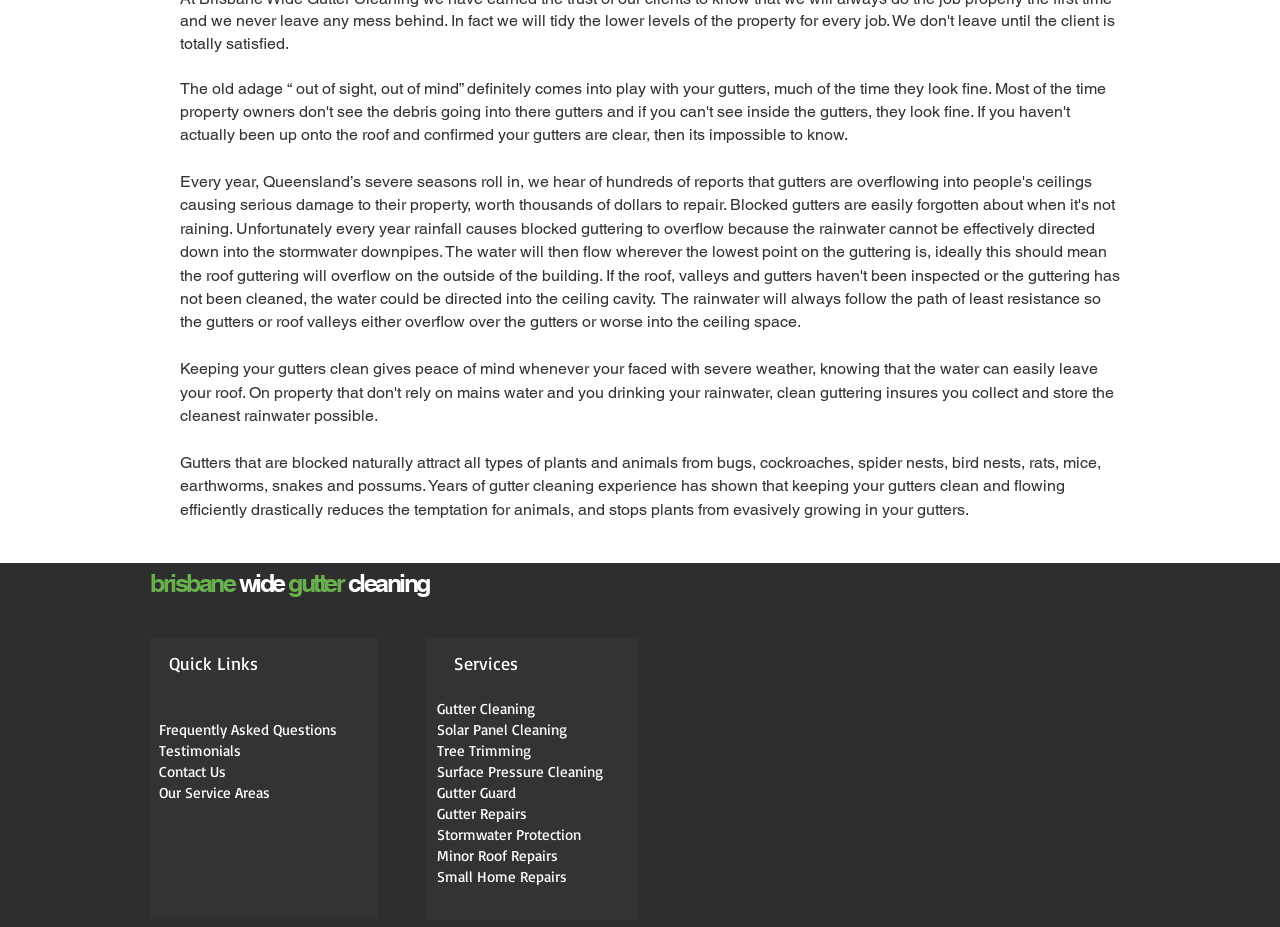Determine the bounding box coordinates of the clickable region to follow the instruction: "Call the phone number".

None